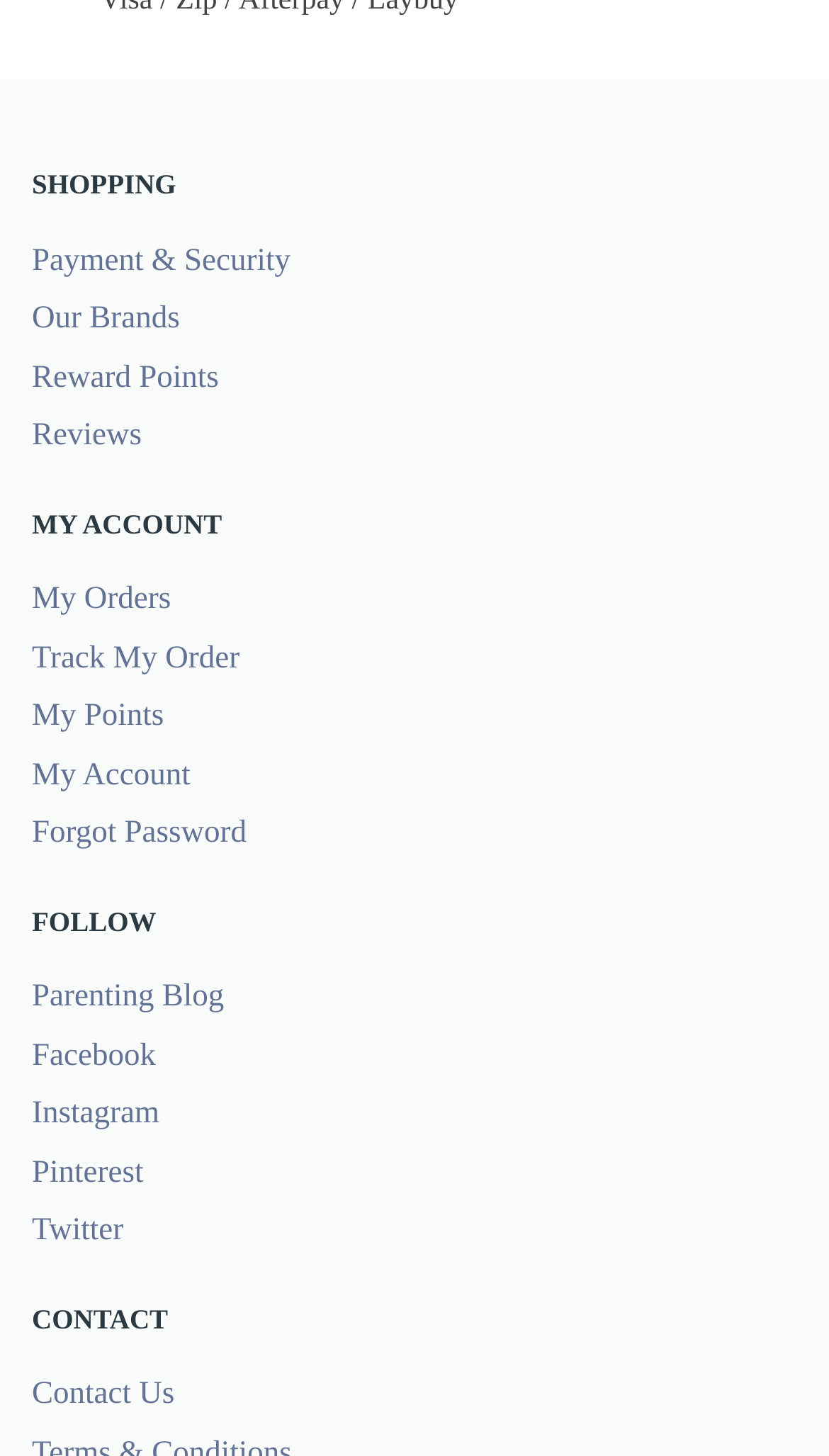Specify the bounding box coordinates of the area that needs to be clicked to achieve the following instruction: "Contact us".

[0.038, 0.946, 0.21, 0.969]